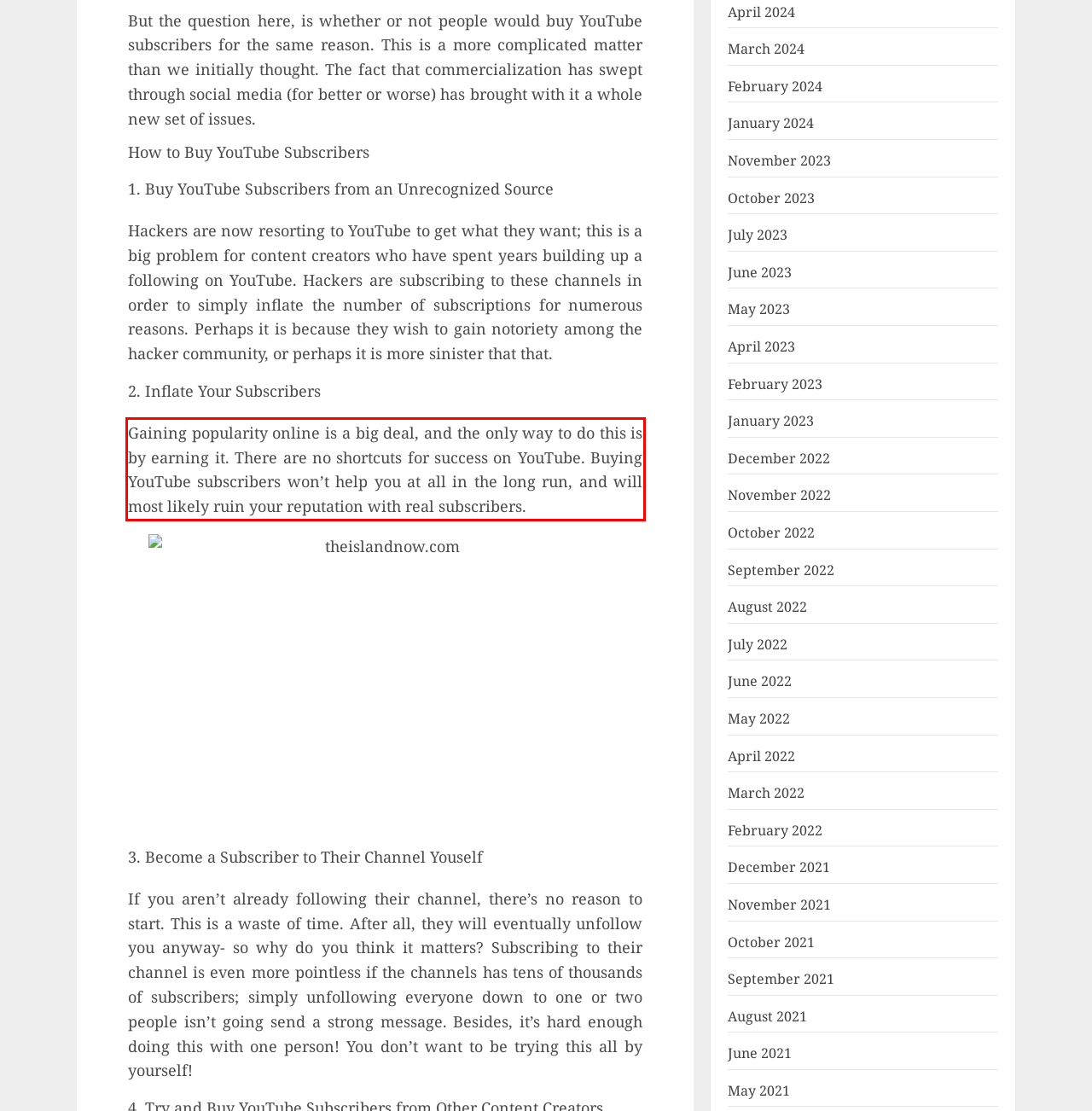In the screenshot of the webpage, find the red bounding box and perform OCR to obtain the text content restricted within this red bounding box.

Gaining popularity online is a big deal, and the only way to do this is by earning it. There are no shortcuts for success on YouTube. Buying YouTube subscribers won’t help you at all in the long run, and will most likely ruin your reputation with real subscribers.